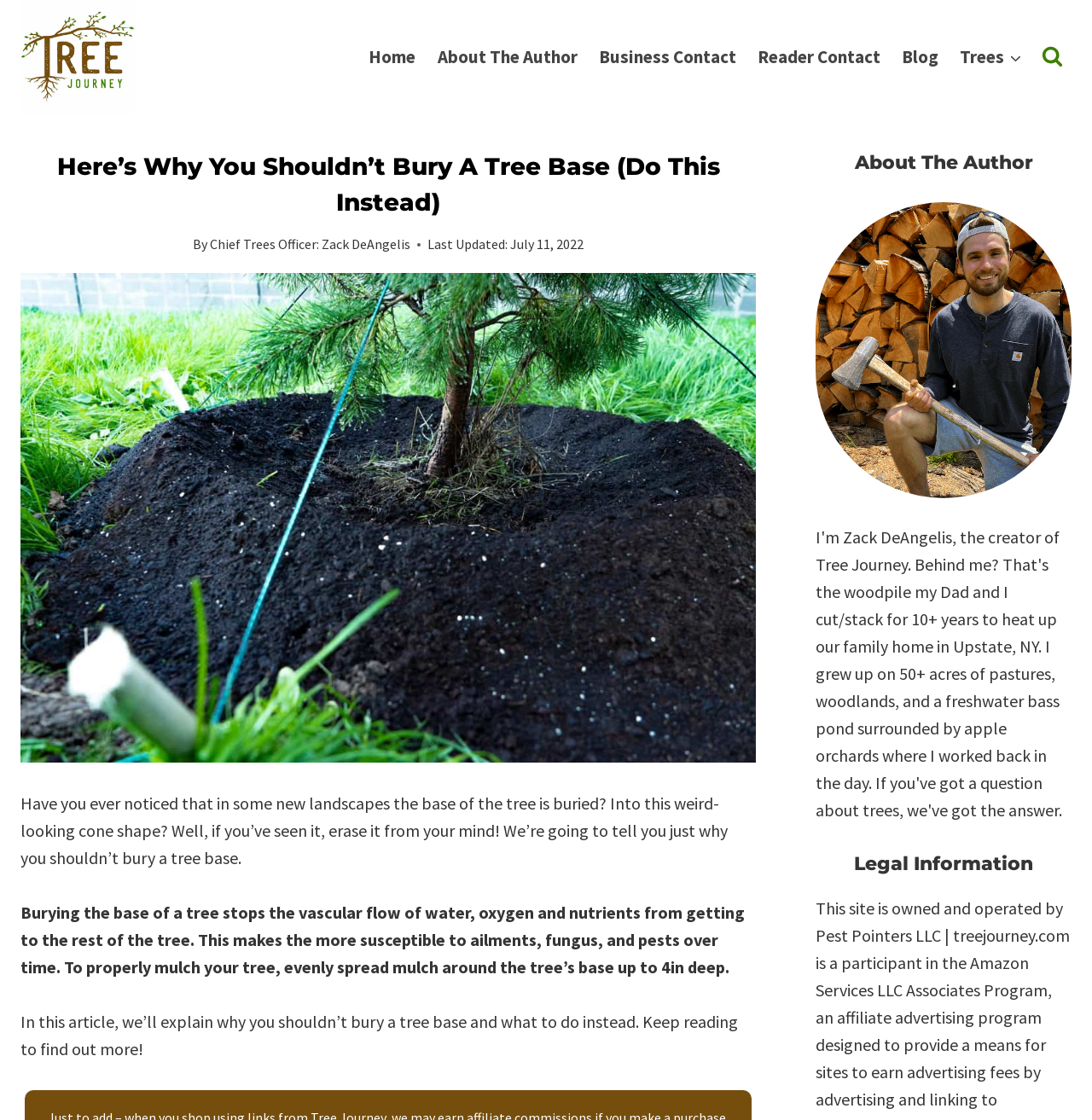Please answer the following question using a single word or phrase: 
What is the purpose of mulching a tree?

To allow vascular flow